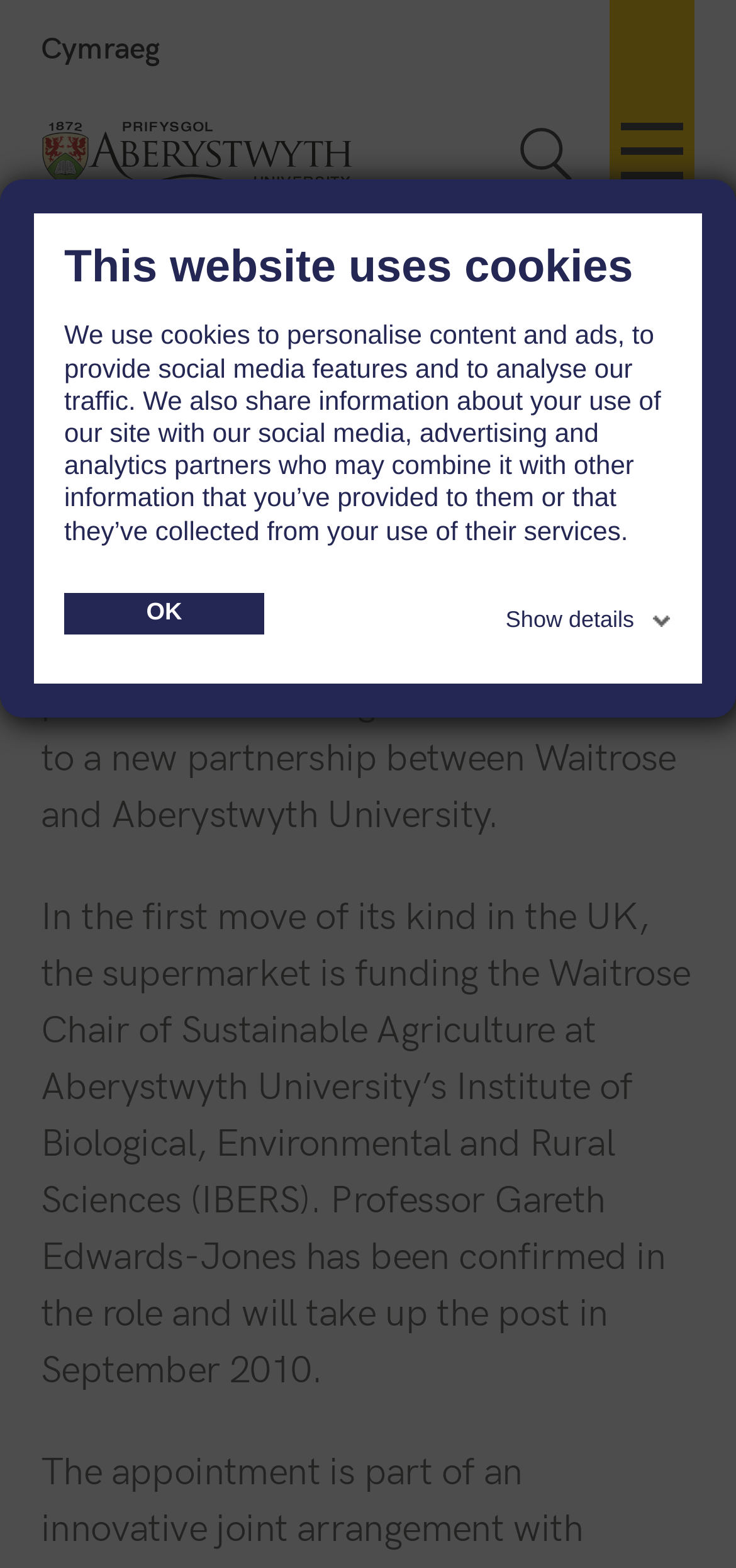Locate and generate the text content of the webpage's heading.

New Chair of Sustainable Agriculture